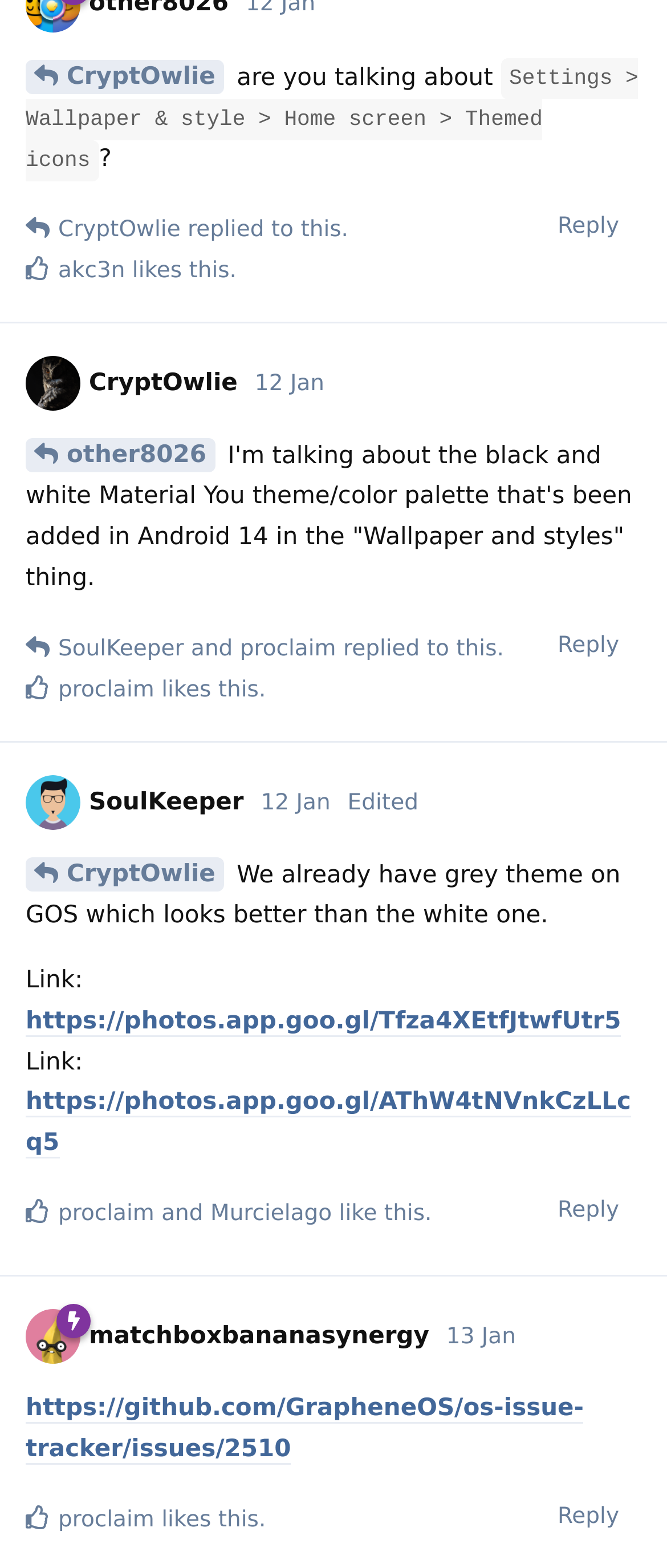Find the bounding box coordinates for the element that must be clicked to complete the instruction: "Click the 'Reply' button". The coordinates should be four float numbers between 0 and 1, indicated as [left, top, right, bottom].

[0.803, 0.125, 0.962, 0.165]